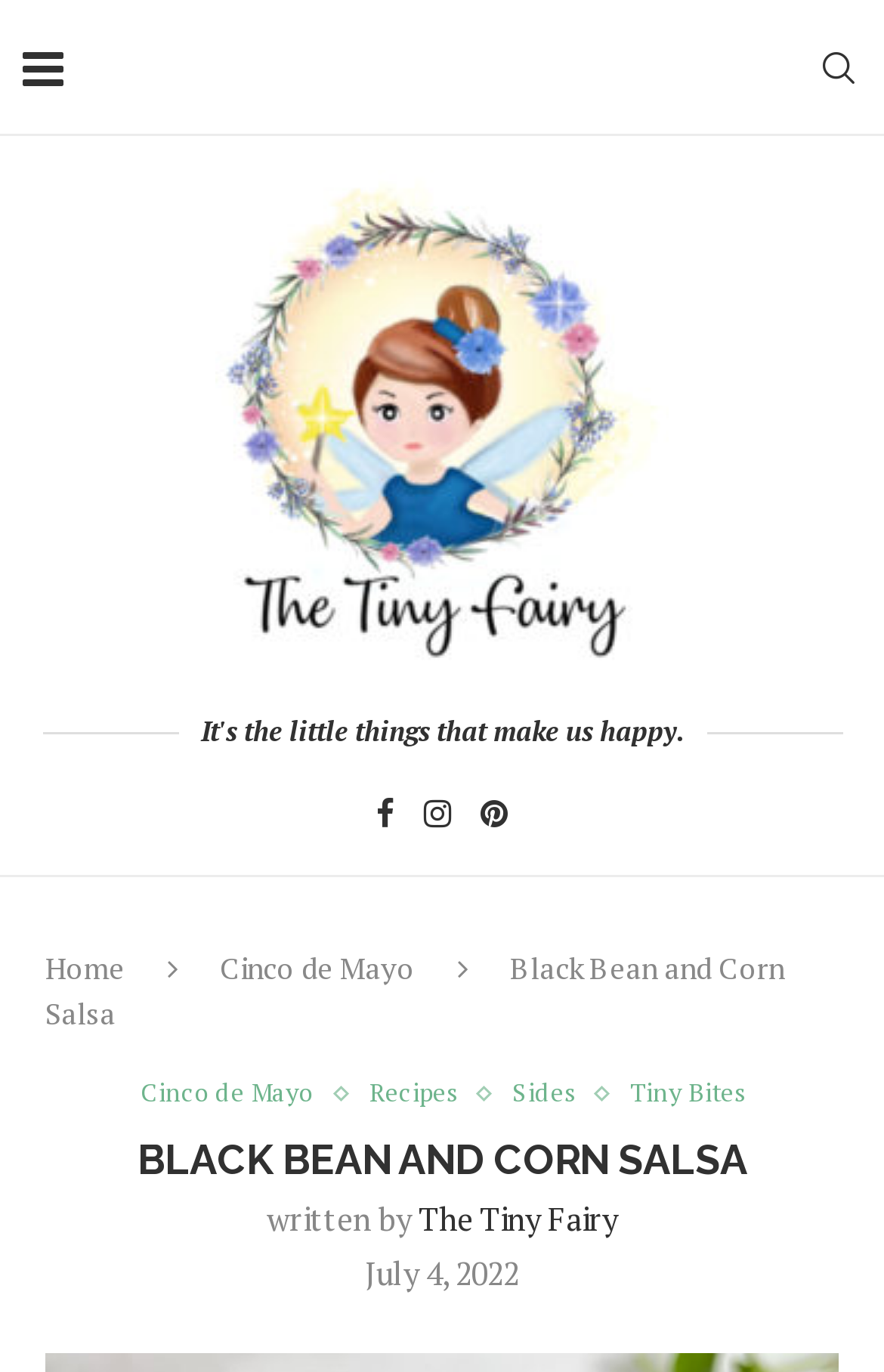Locate the bounding box coordinates of the area to click to fulfill this instruction: "visit The Tiny Fairy's homepage". The bounding box should be presented as four float numbers between 0 and 1, in the order [left, top, right, bottom].

[0.244, 0.124, 0.756, 0.491]